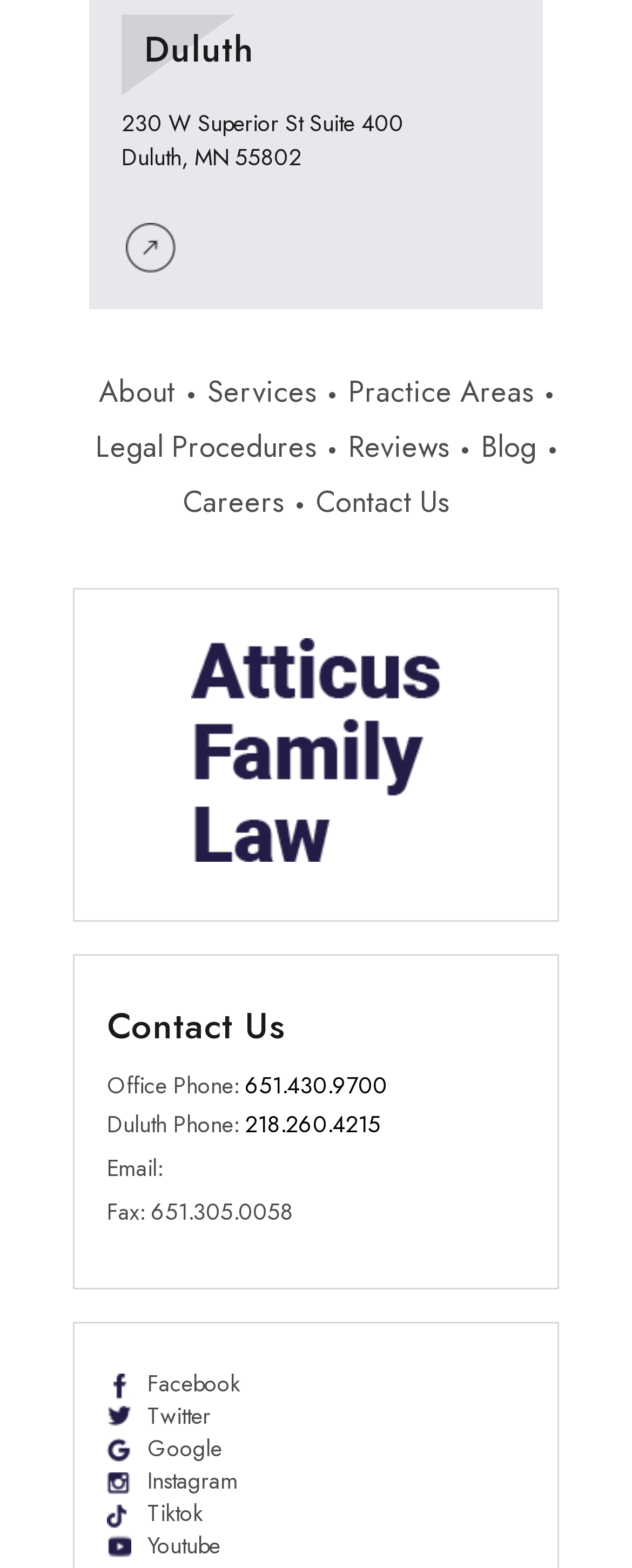What is the address of the law firm?
Give a one-word or short phrase answer based on the image.

230 W Superior St Suite 400 Duluth, MN 55802